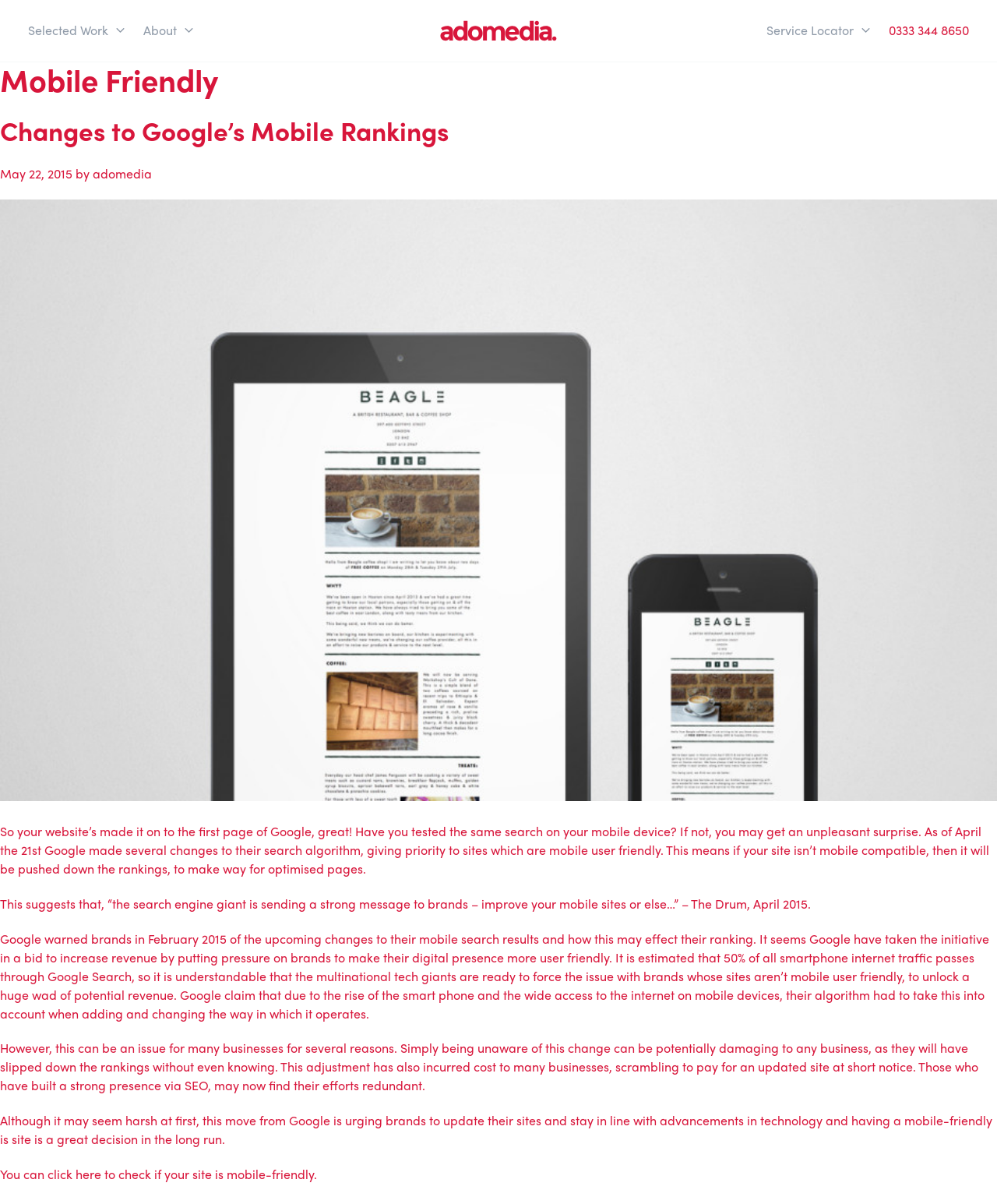Locate the bounding box coordinates of the area you need to click to fulfill this instruction: 'Click on 'About''. The coordinates must be in the form of four float numbers ranging from 0 to 1: [left, top, right, bottom].

[0.143, 0.018, 0.177, 0.033]